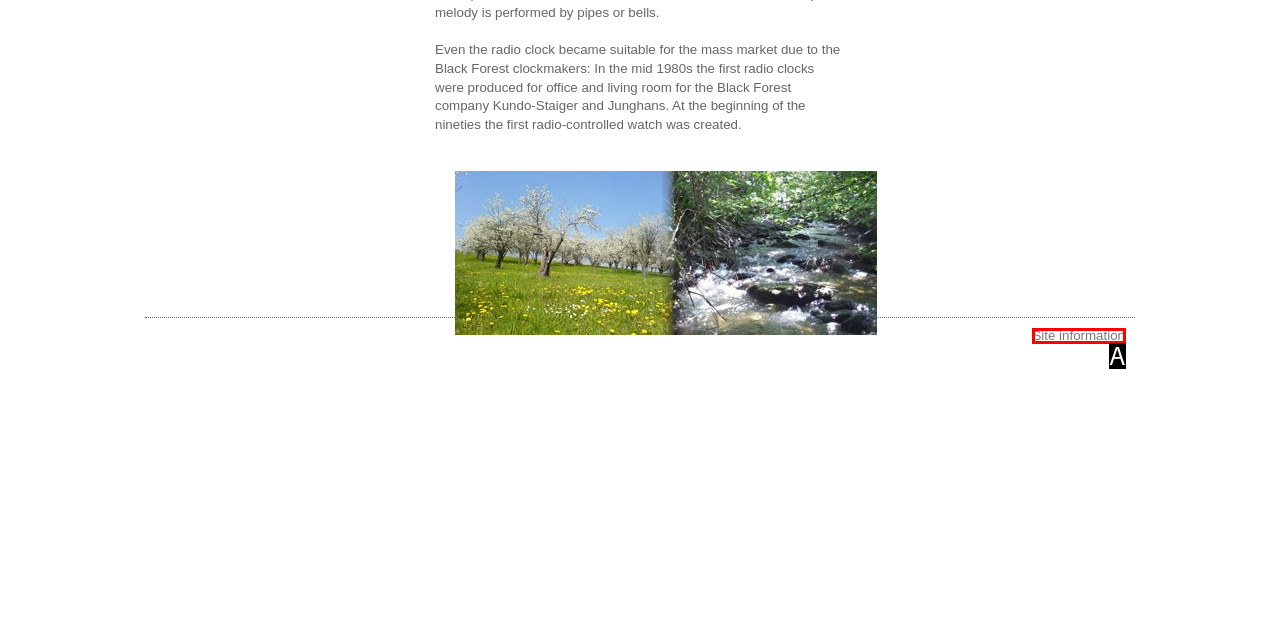Using the provided description: Site information, select the HTML element that corresponds to it. Indicate your choice with the option's letter.

A